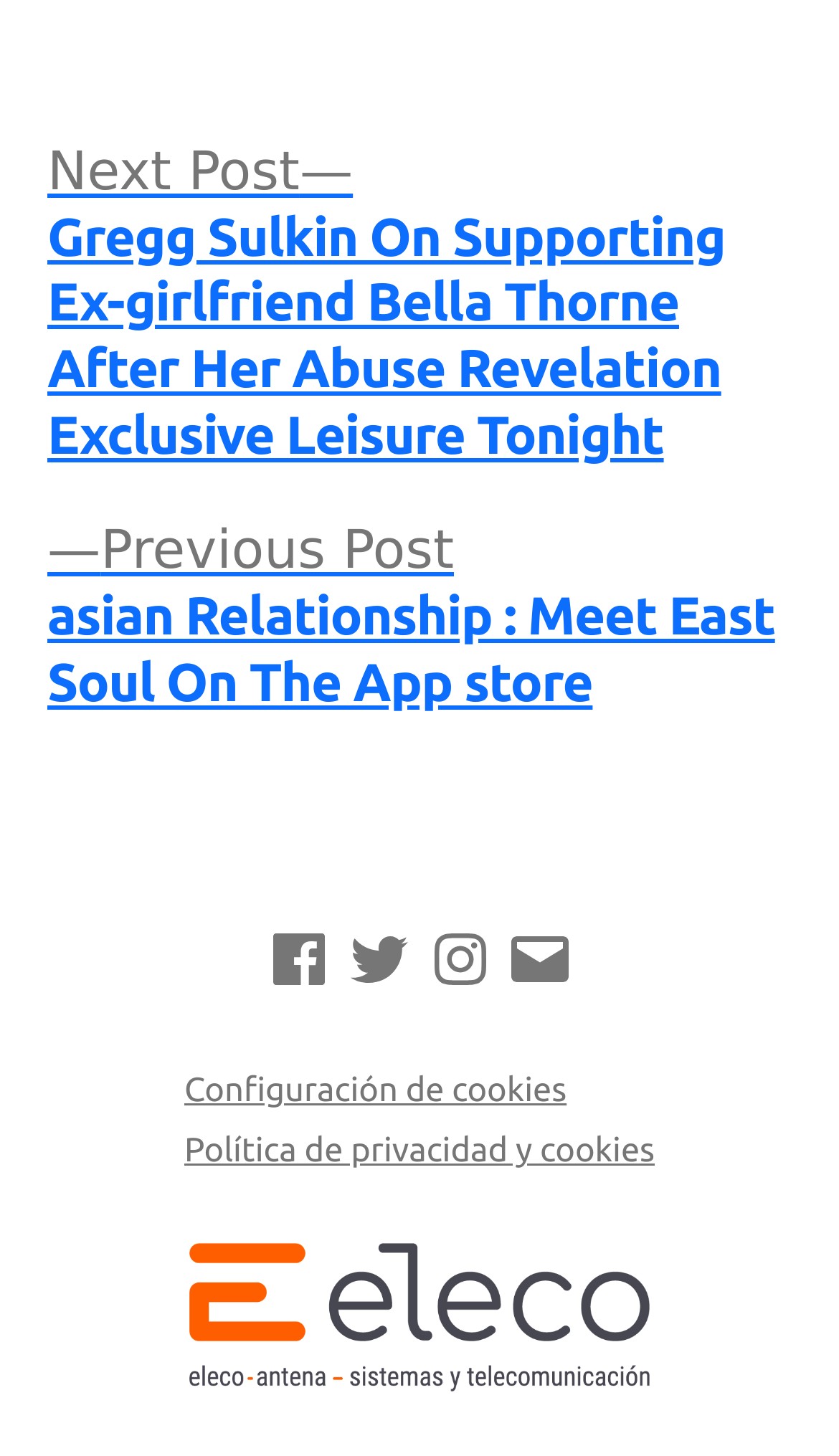Can you determine the bounding box coordinates of the area that needs to be clicked to fulfill the following instruction: "Check configuration of cookies"?

[0.22, 0.734, 0.675, 0.761]